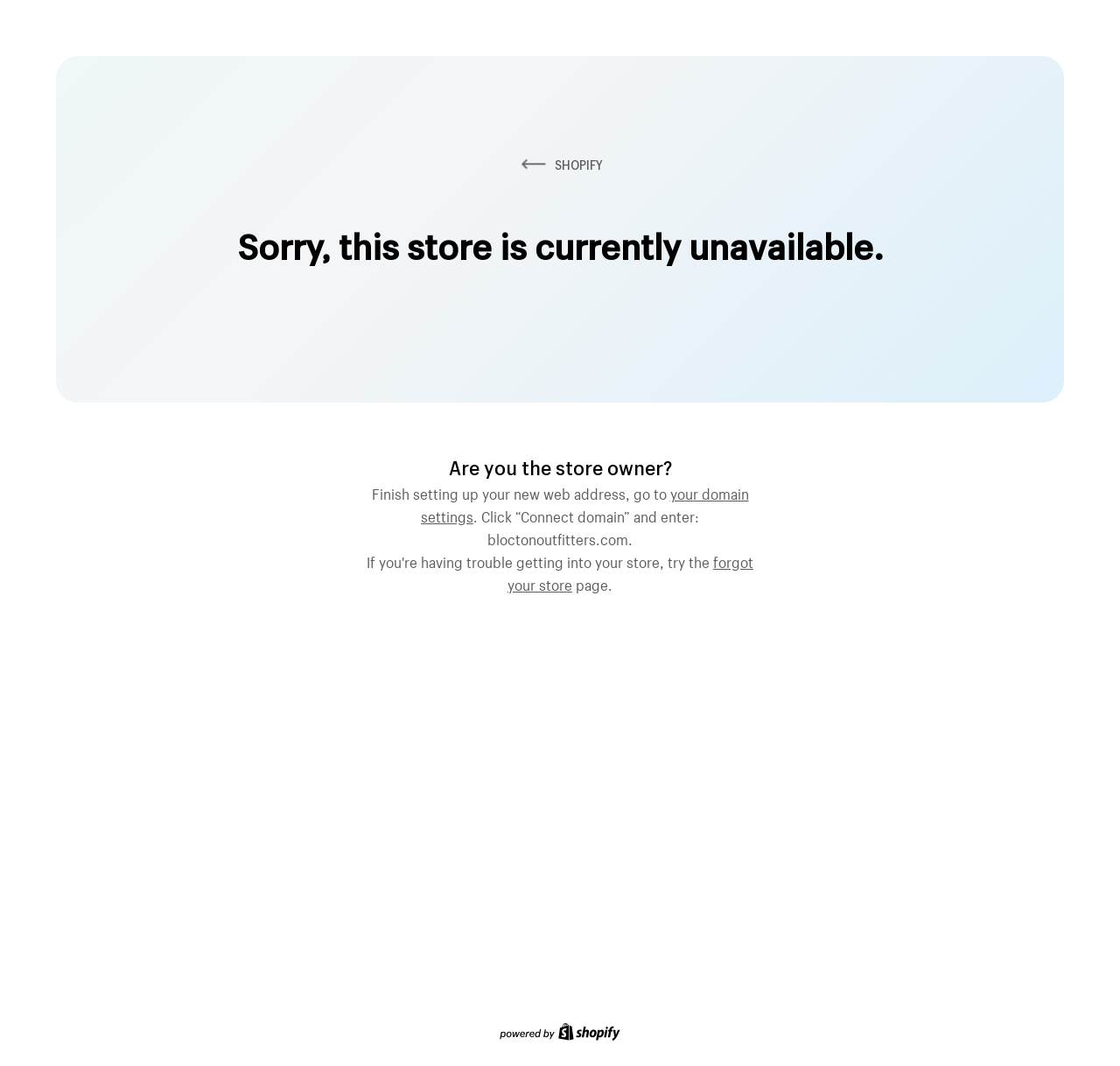Please give a one-word or short phrase response to the following question: 
How many images are on the webpage?

2